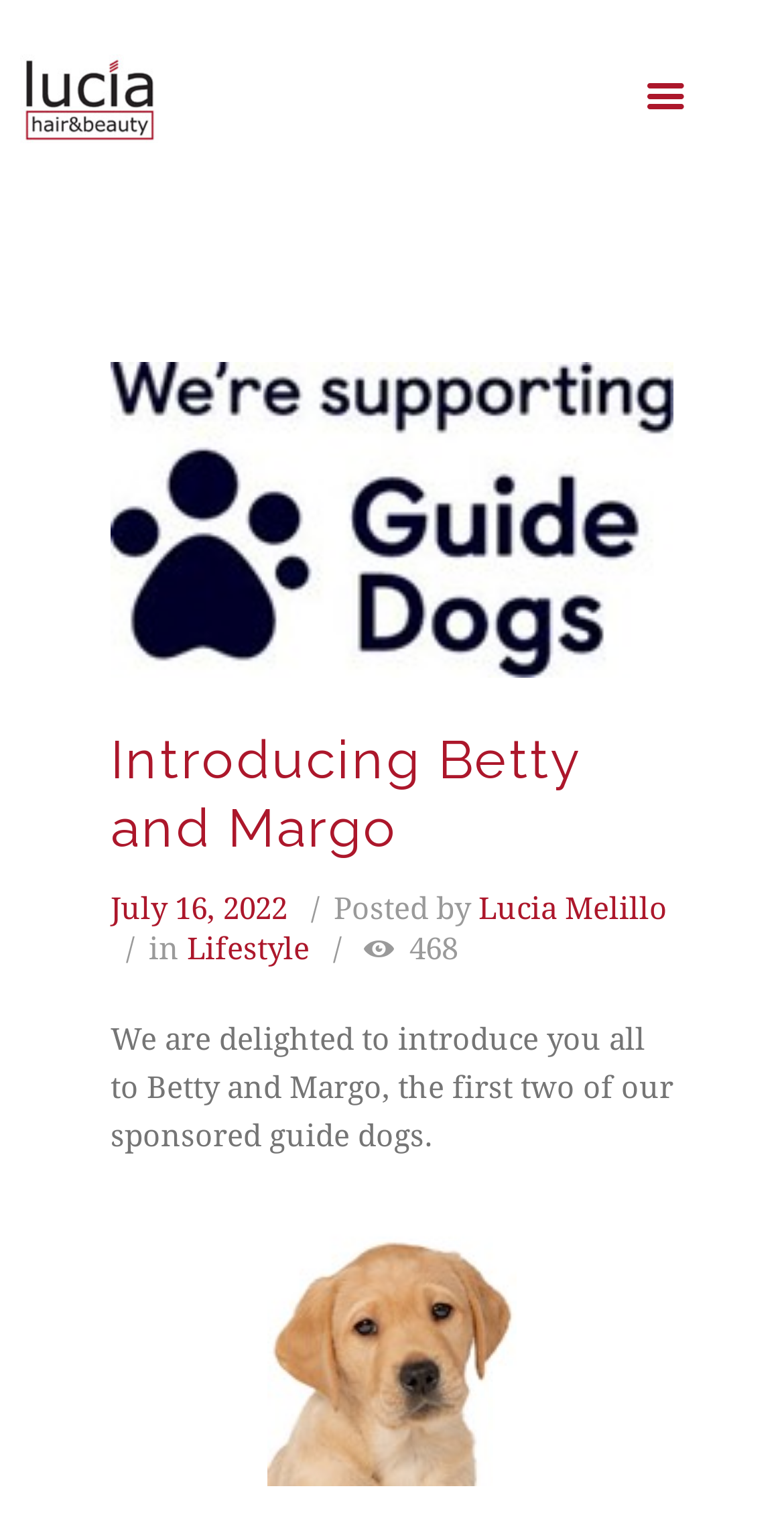Identify and provide the title of the webpage.

Introducing Betty and Margo